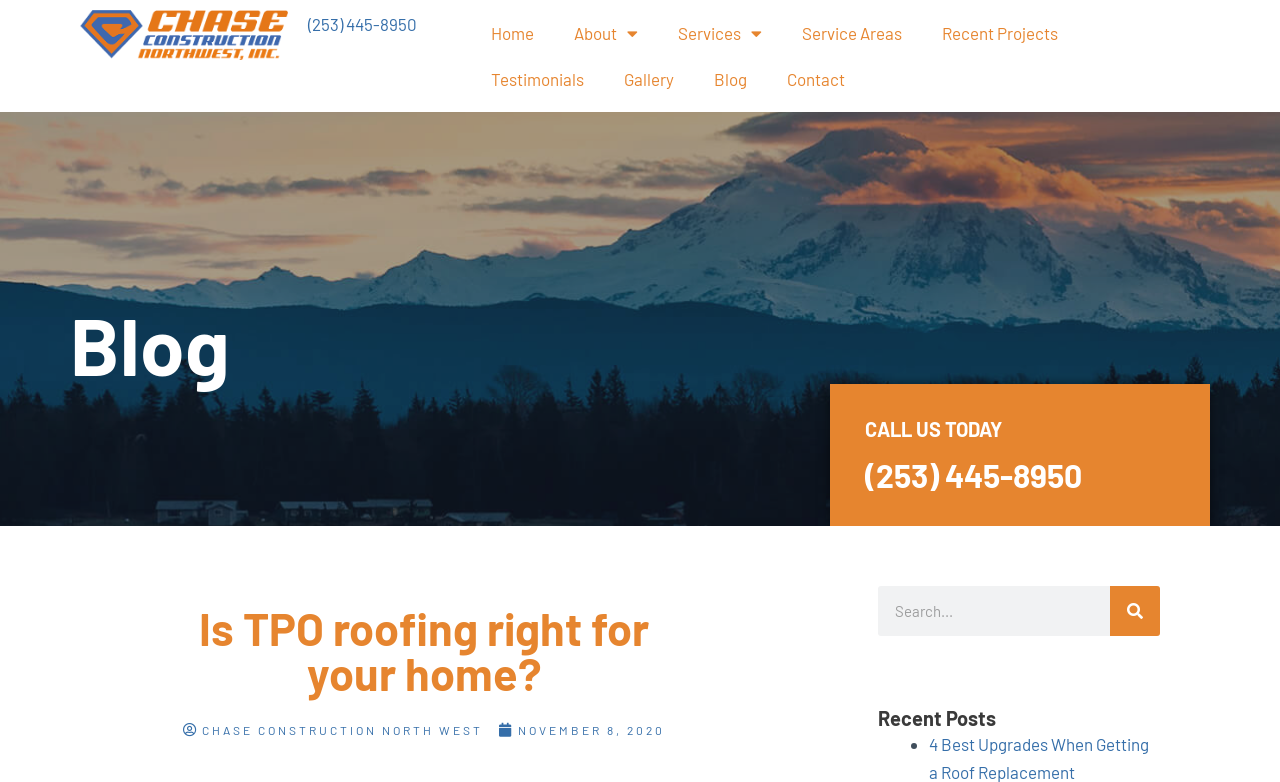What is the purpose of the search box?
Please look at the screenshot and answer in one word or a short phrase.

To search the website